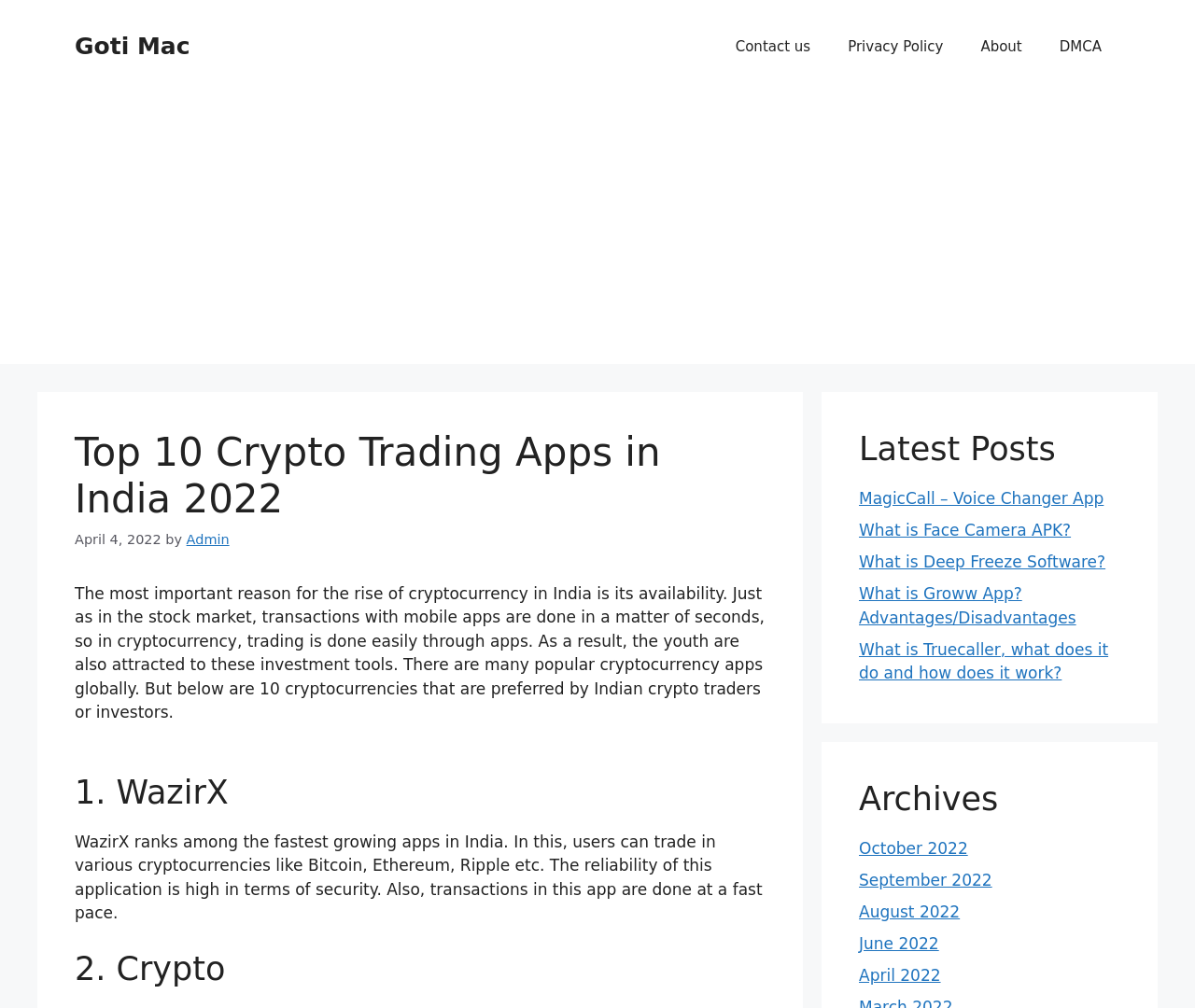Please determine the headline of the webpage and provide its content.

Top 10 Crypto Trading Apps in India 2022